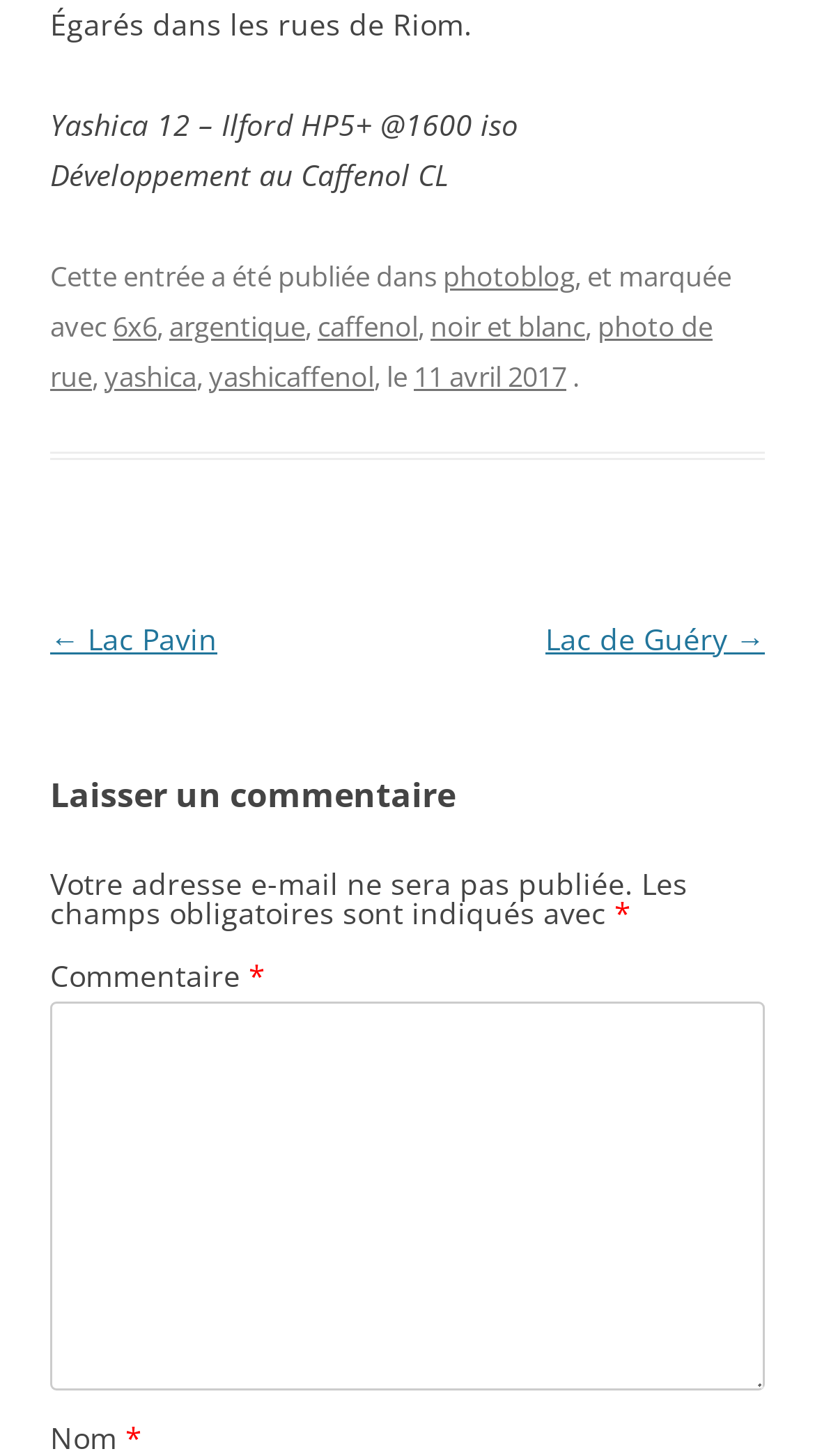What is the camera model used?
Answer the question with a detailed explanation, including all necessary information.

The answer can be found in the second StaticText element, which mentions 'Yashica 12 – Ilford HP5+ @1600 iso'. This suggests that the camera model used is Yashica 12.